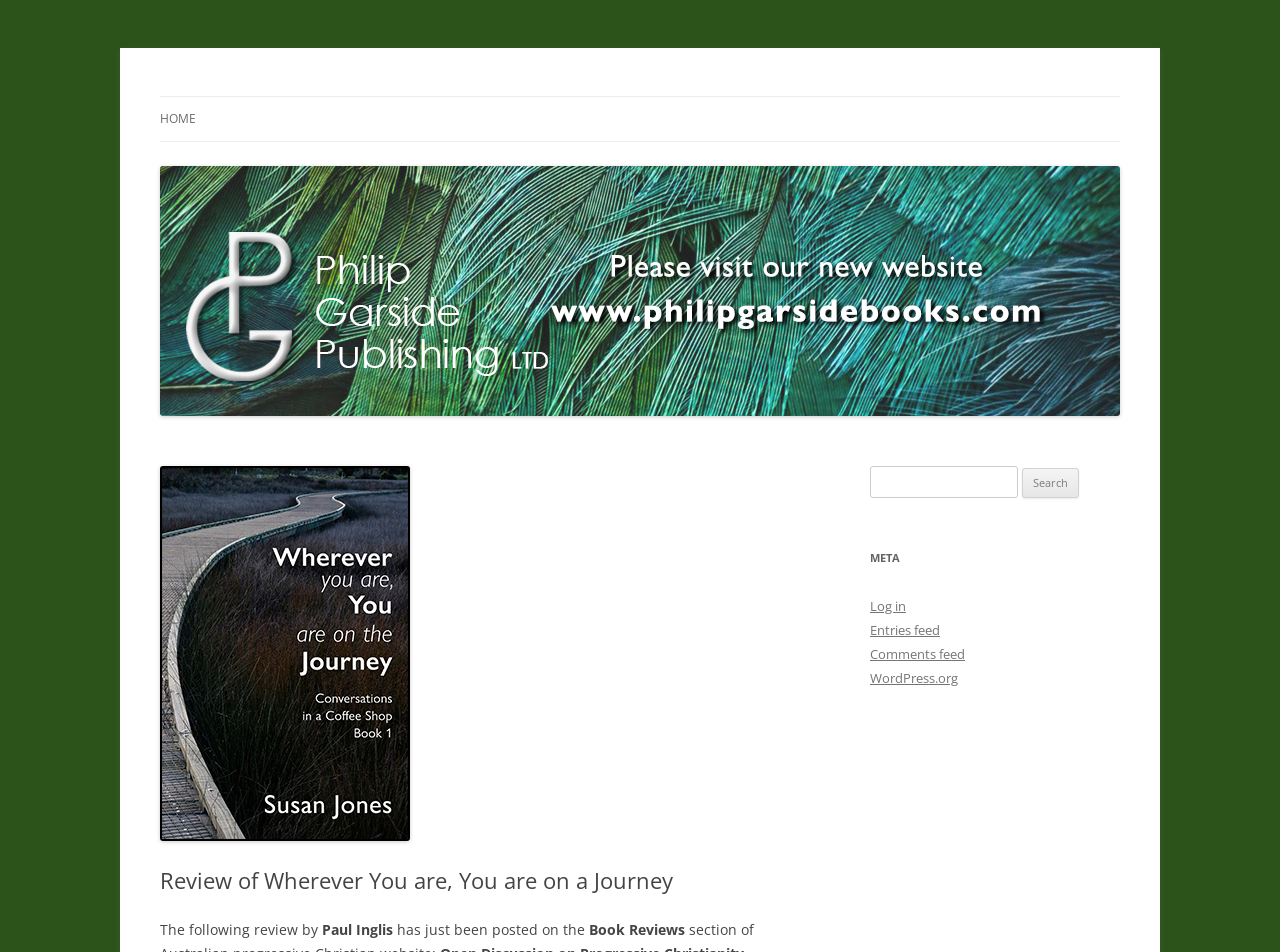Identify the bounding box coordinates of the specific part of the webpage to click to complete this instruction: "View the 'Book Reviews' section".

[0.46, 0.966, 0.535, 0.986]